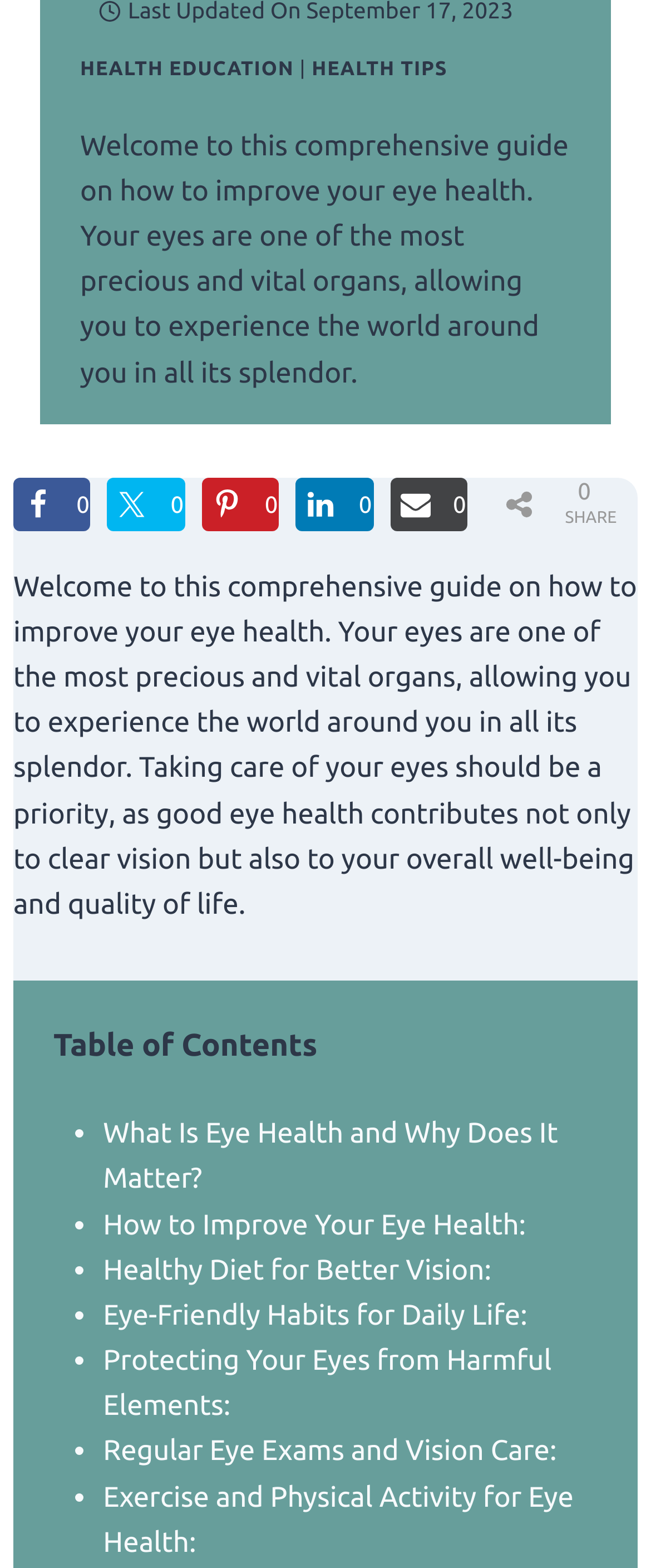Can you pinpoint the bounding box coordinates for the clickable element required for this instruction: "Read about What Is Eye Health and Why Does It Matter?"? The coordinates should be four float numbers between 0 and 1, i.e., [left, top, right, bottom].

[0.158, 0.713, 0.857, 0.762]